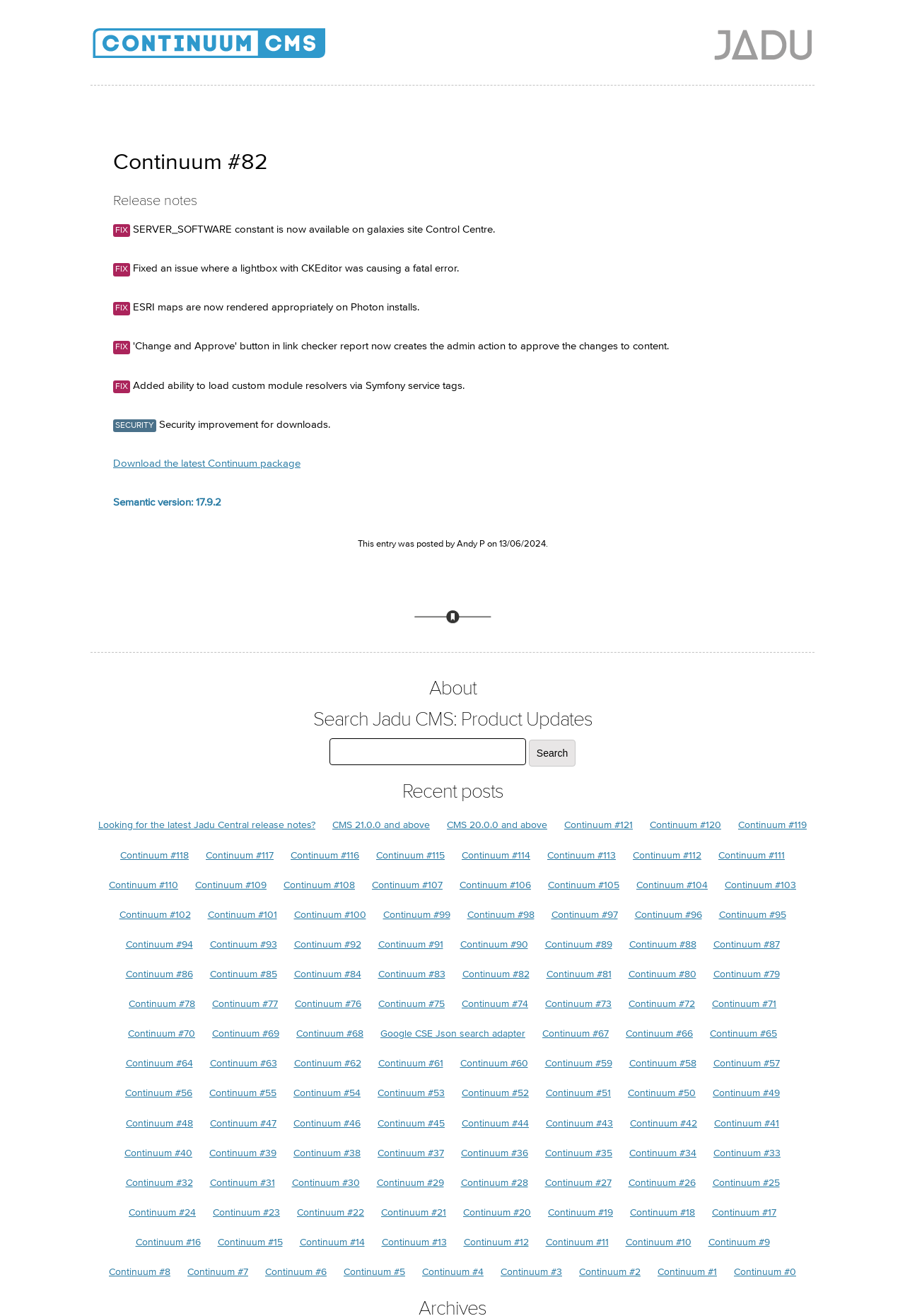Determine the bounding box coordinates of the region I should click to achieve the following instruction: "Click on the 'Continuum #81' link". Ensure the bounding box coordinates are four float numbers between 0 and 1, i.e., [left, top, right, bottom].

[0.604, 0.736, 0.675, 0.745]